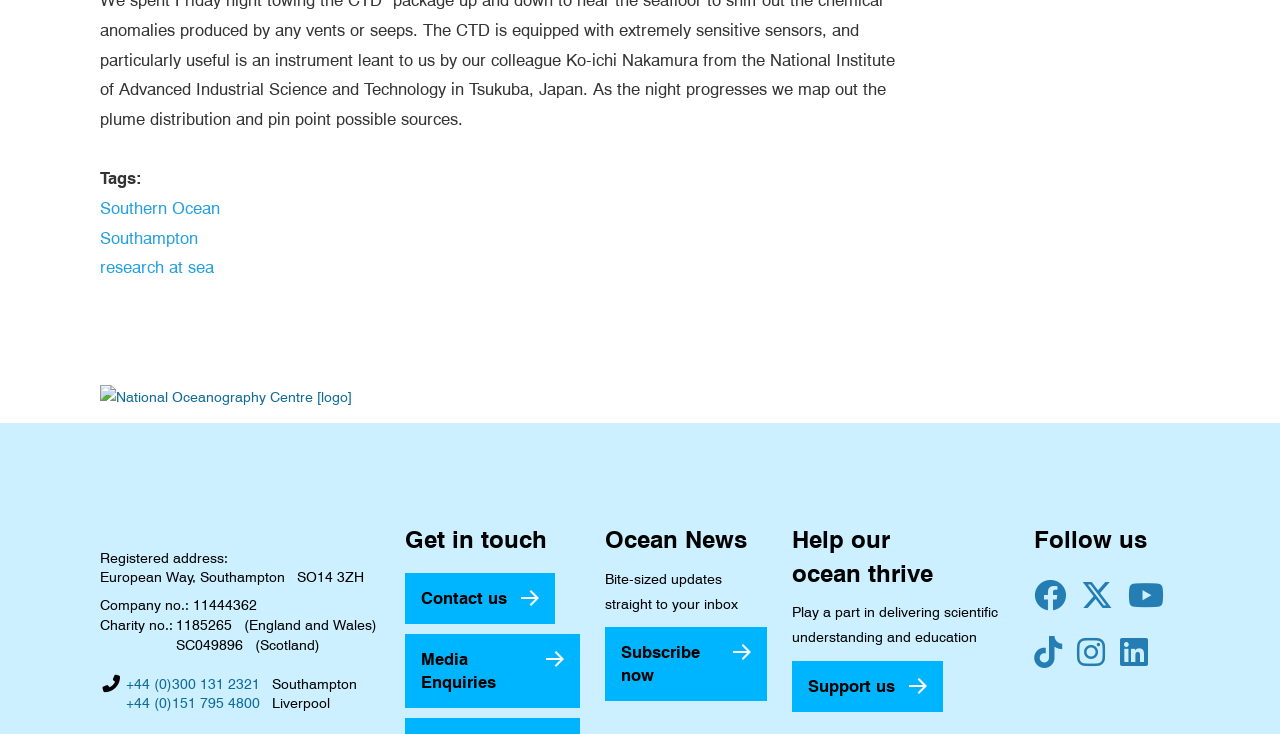Please find and report the bounding box coordinates of the element to click in order to perform the following action: "Visit the 'HOME' page". The coordinates should be expressed as four float numbers between 0 and 1, in the format [left, top, right, bottom].

None